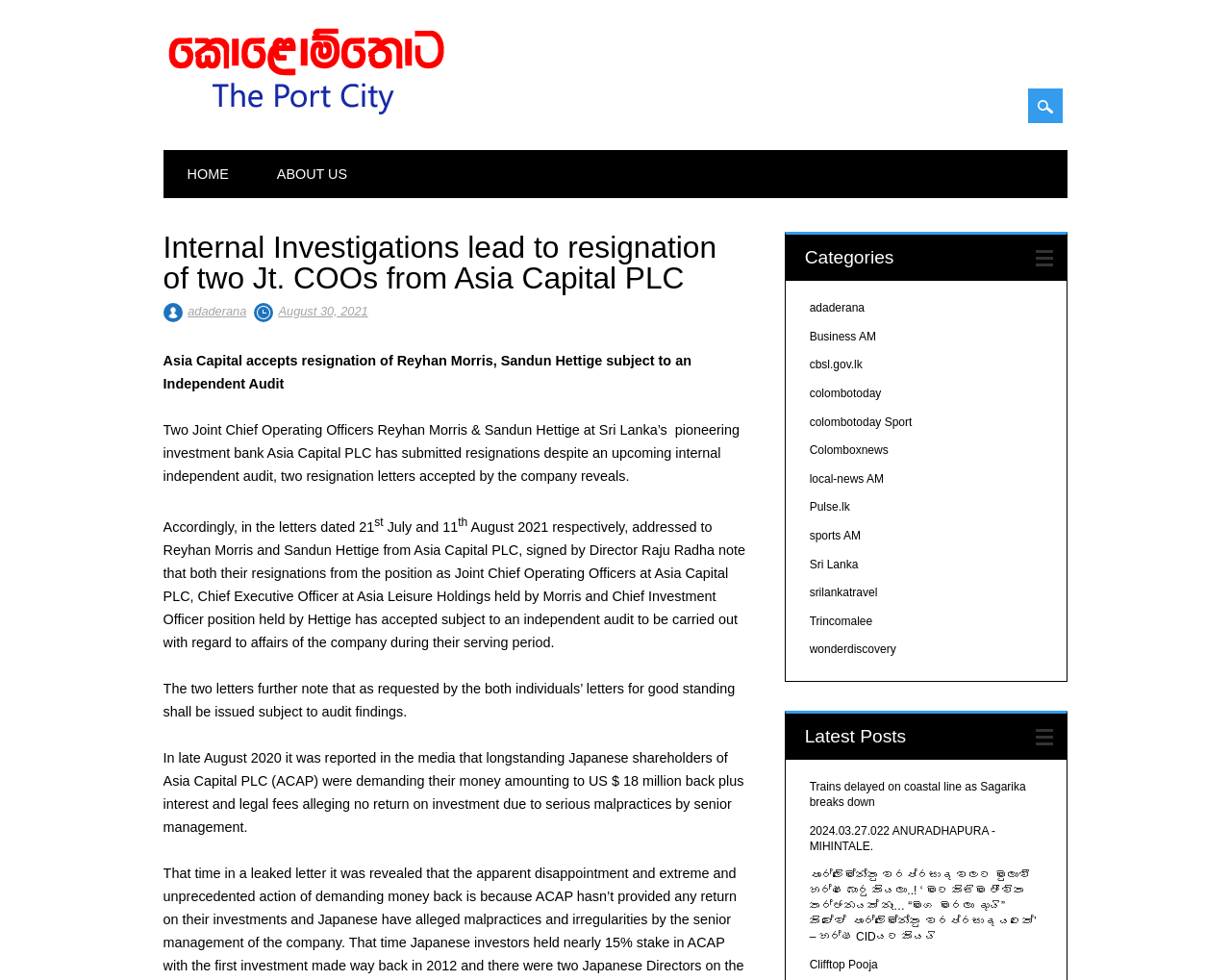Please identify the bounding box coordinates of the element's region that needs to be clicked to fulfill the following instruction: "Click HOME". The bounding box coordinates should consist of four float numbers between 0 and 1, i.e., [left, top, right, bottom].

[0.132, 0.153, 0.205, 0.202]